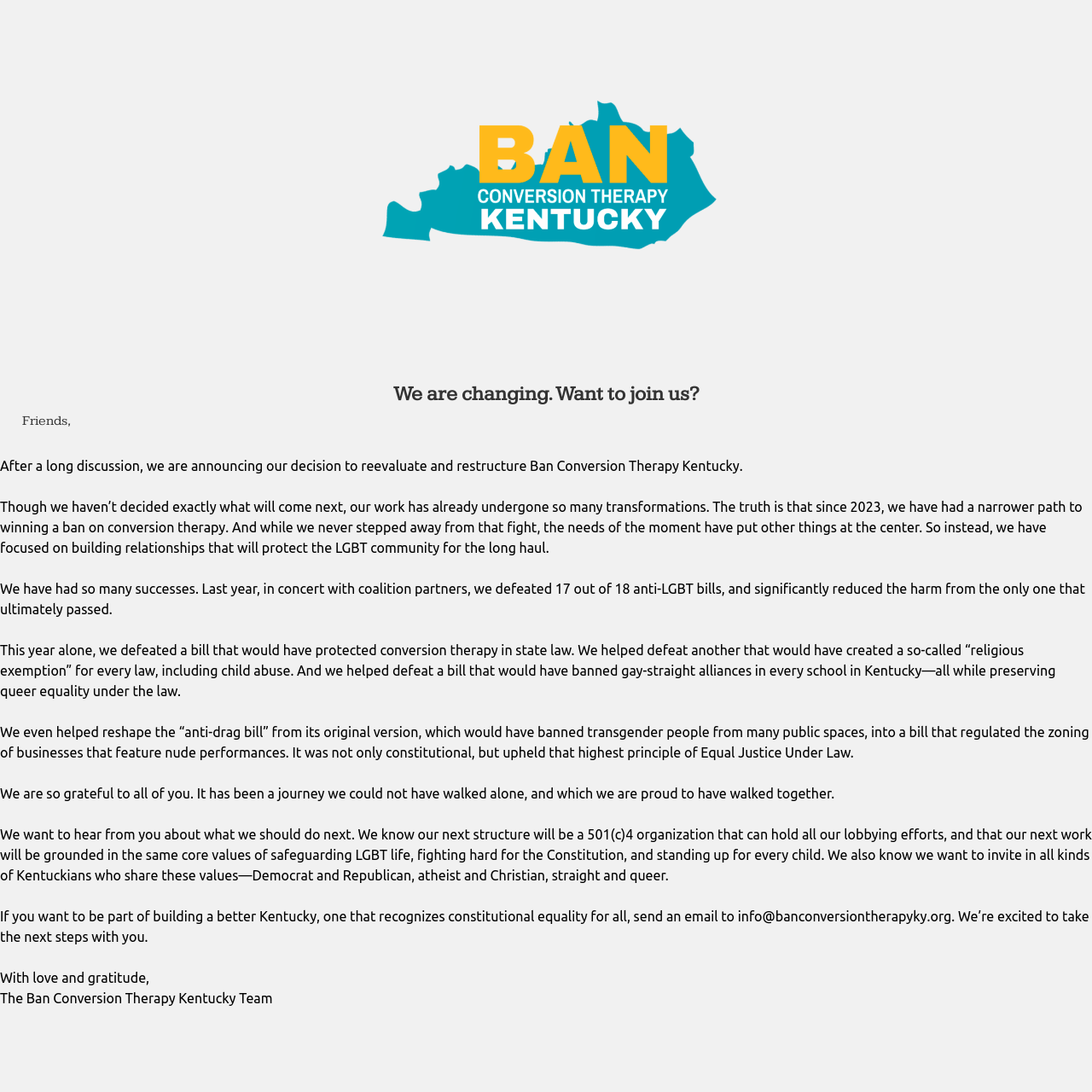Answer the following inquiry with a single word or phrase:
What is the main purpose of this website?

Ban Conversion Therapy